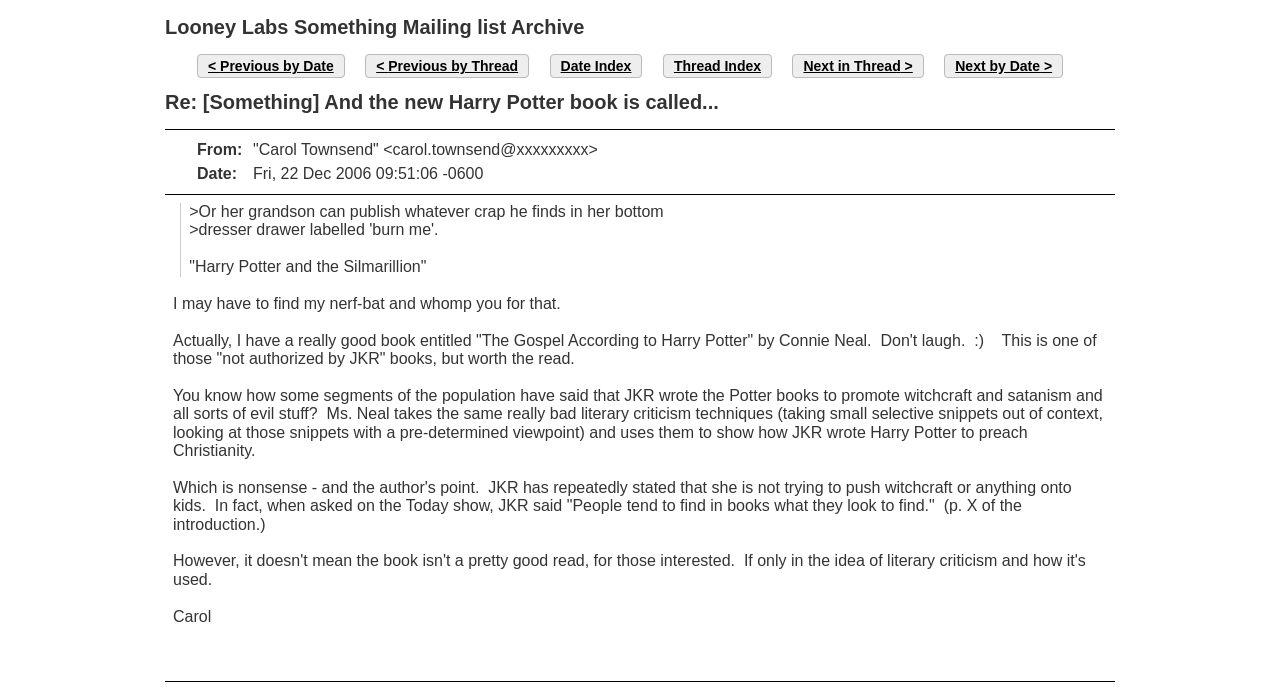Determine the bounding box coordinates (top-left x, top-left y, bottom-right x, bottom-right y) of the UI element described in the following text: Previous by Date

[0.154, 0.078, 0.269, 0.113]